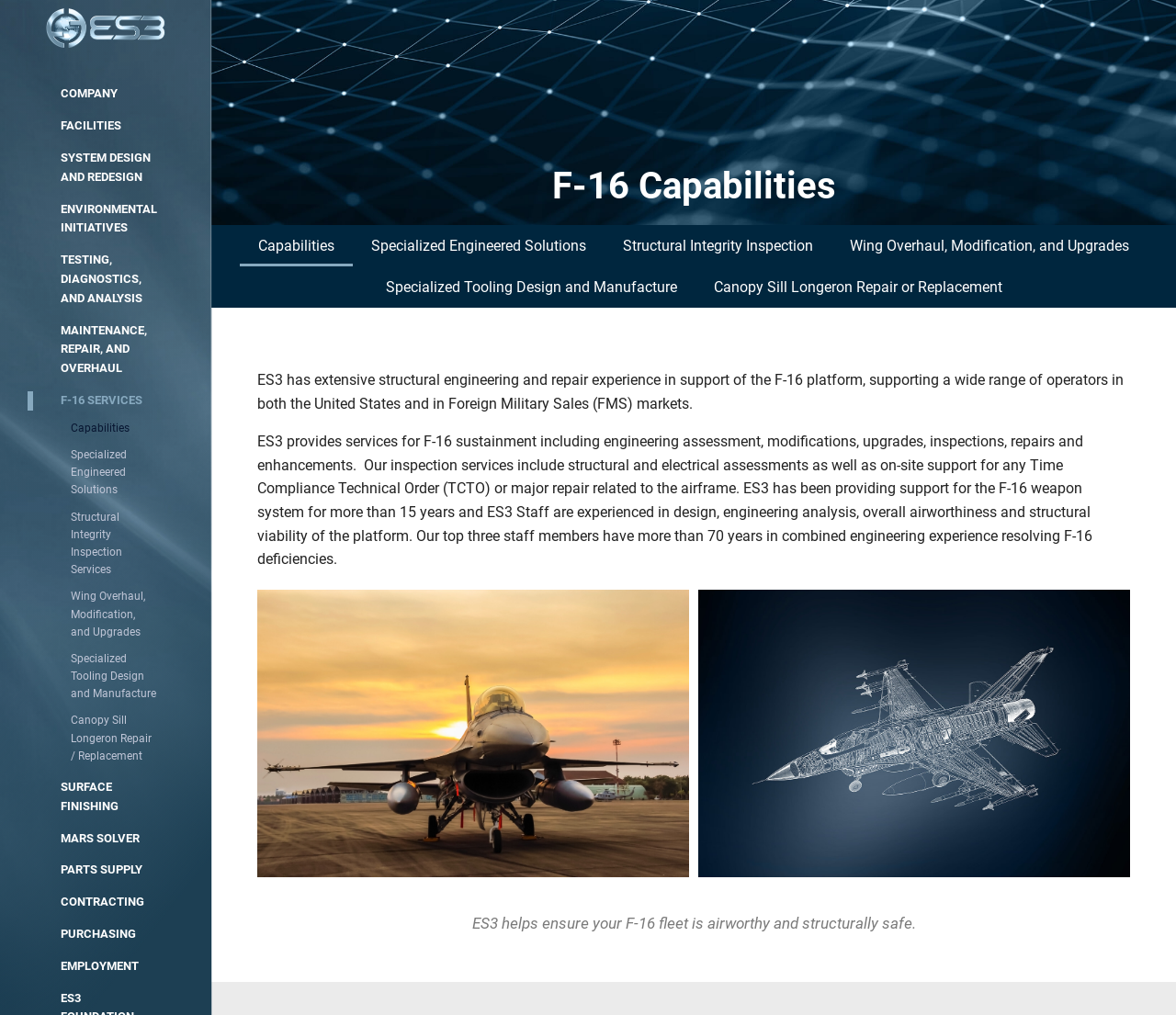Give a comprehensive overview of the webpage, including key elements.

The webpage is about F-16 Capabilities and Services provided by ES3. At the top, there is a navigation menu with 8 links, including "COMPANY", "FACILITIES", "SYSTEM DESIGN AND REDESIGN", and others. Below the navigation menu, there is a section with a heading "F-16 Capabilities" and a subheading "Capabilities" with 8 links, including "Specialized Engineered Solutions", "Structural Integrity Inspection", and others.

On the left side of the page, there is a sidebar with 17 links, including "F-16 SERVICES", "SYSTEM DESIGN AND REDESIGN", "TESTING, DIAGNOSTICS, AND ANALYSIS", and others. The links in the sidebar are organized into two columns.

In the main content area, there are three paragraphs of text. The first paragraph describes ES3's experience in supporting the F-16 platform, including engineering and repair services for operators in the United States and foreign markets. The second paragraph explains the services provided by ES3, including engineering assessment, modifications, upgrades, inspections, repairs, and enhancements. The third paragraph is a brief statement about ES3's commitment to ensuring the airworthiness and structural safety of F-16 fleets.

Below the text, there are two images, one on the left and one on the right, with links associated with them. At the bottom of the page, there is a final sentence of text, "ES3 helps ensure your F-16 fleet is airworthy and structurally safe."